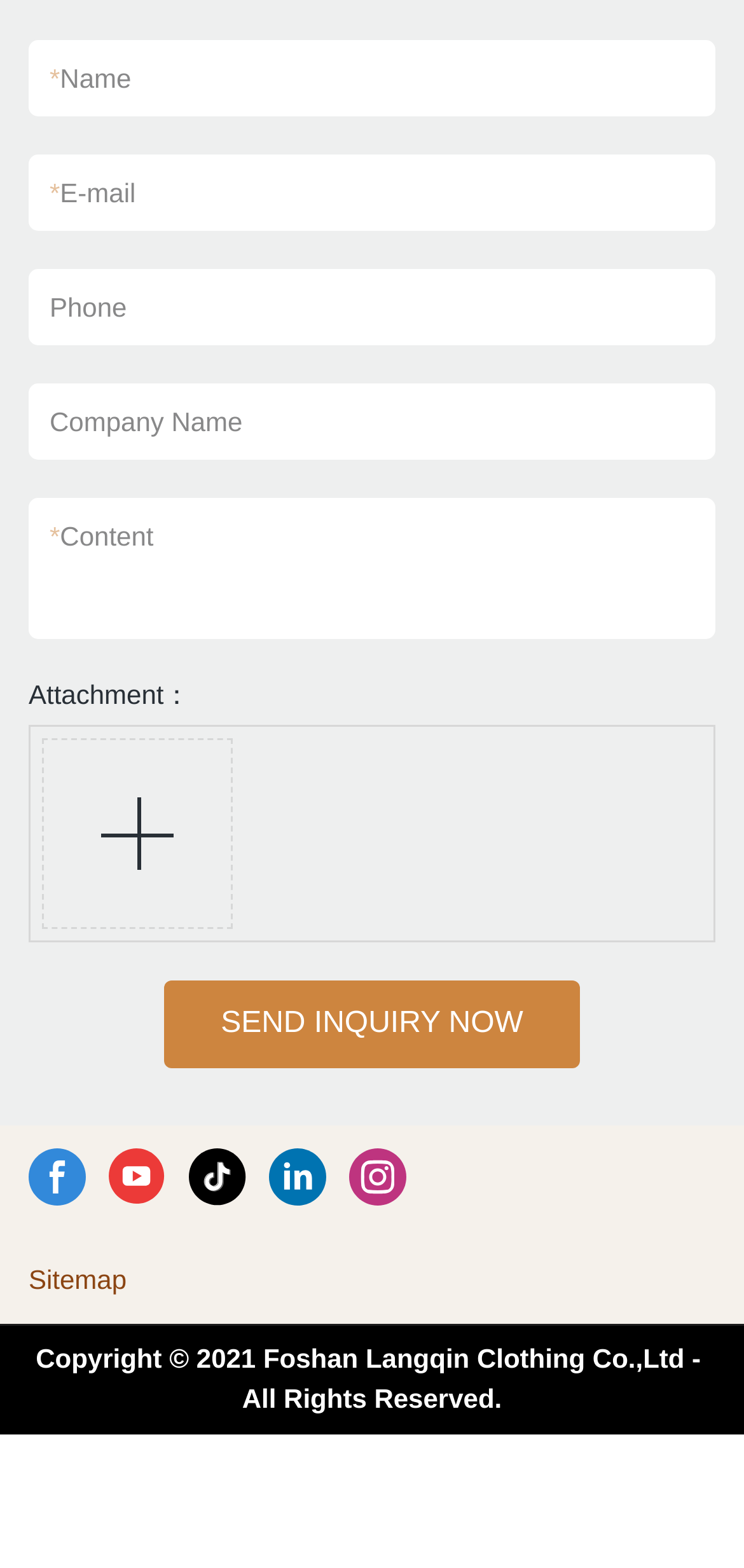Please find the bounding box for the UI component described as follows: "Site Map".

None